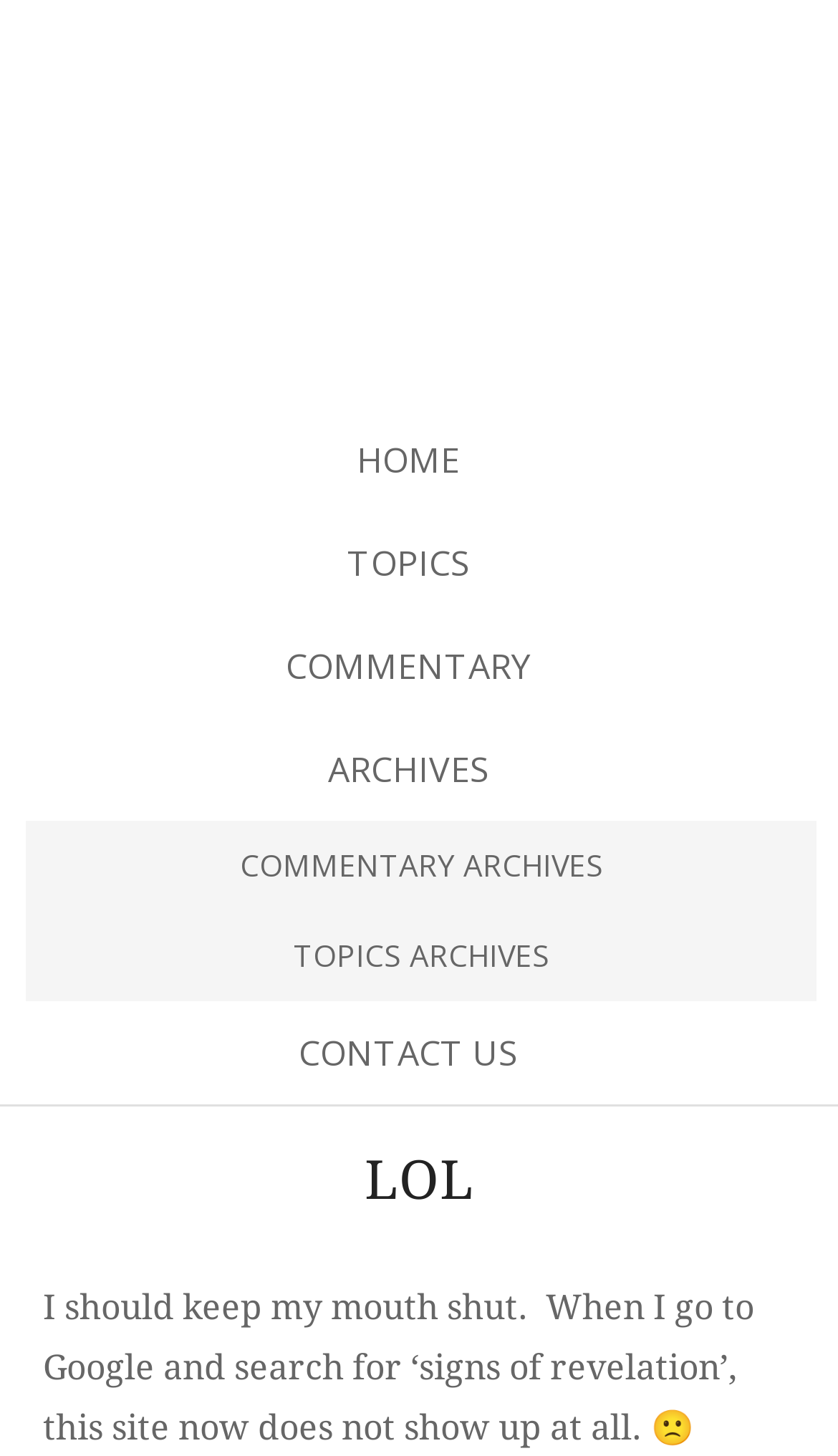Select the bounding box coordinates of the element I need to click to carry out the following instruction: "click on the 'HOME' link".

[0.0, 0.28, 0.974, 0.351]